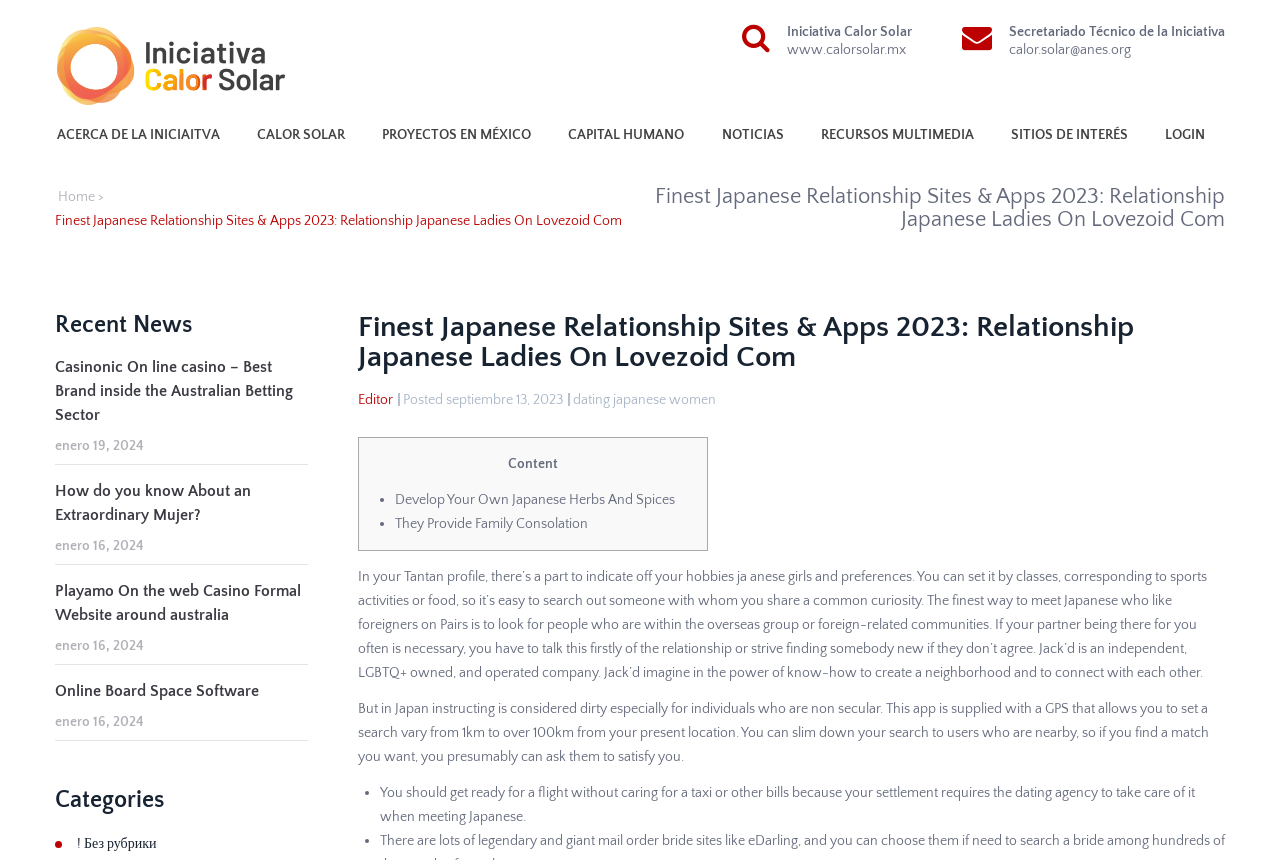Please find the bounding box coordinates of the element that needs to be clicked to perform the following instruction: "Click on the 'LOGIN' link". The bounding box coordinates should be four float numbers between 0 and 1, represented as [left, top, right, bottom].

[0.898, 0.148, 0.941, 0.166]